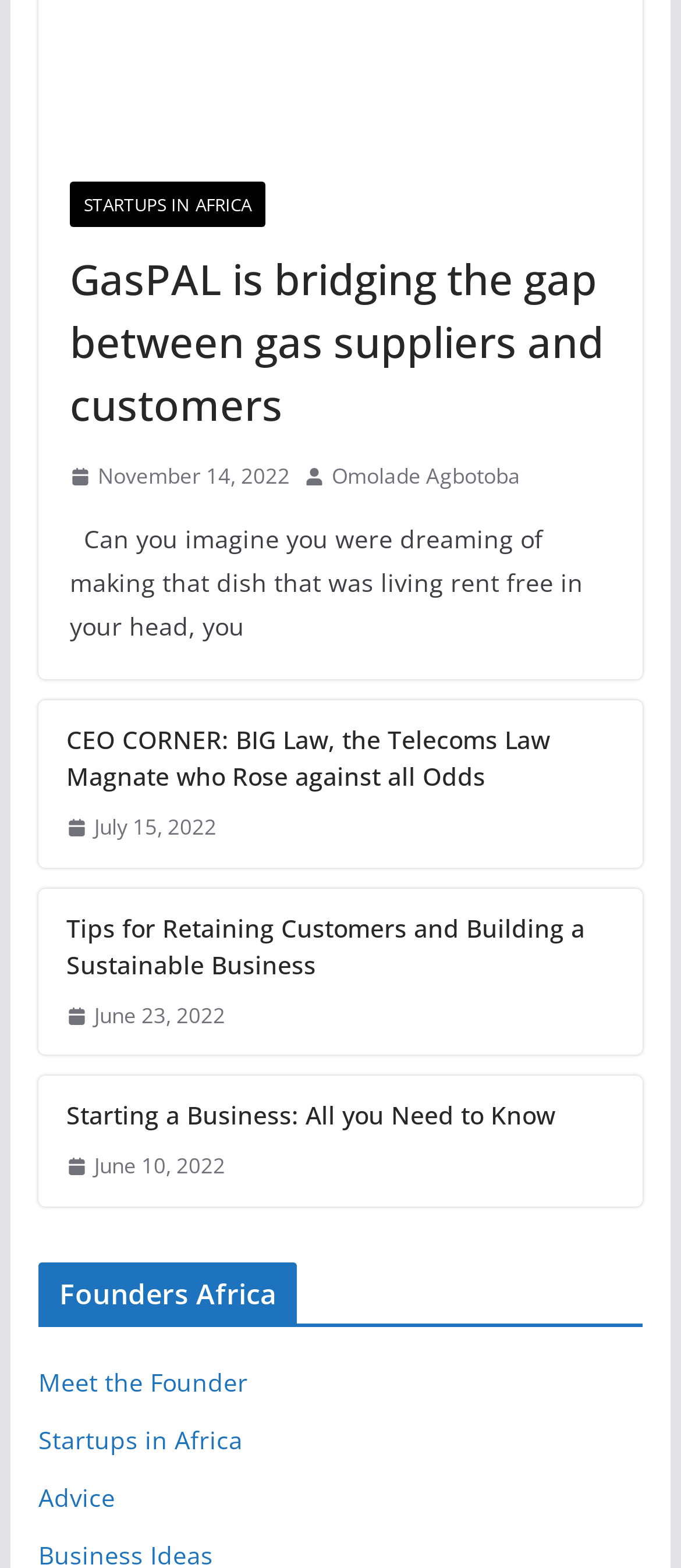Analyze the image and answer the question with as much detail as possible: 
What is the date of the second article?

I looked at the link element with the text 'July 15, 2022' which is located below the second article title, and determined that it is the date of the second article.